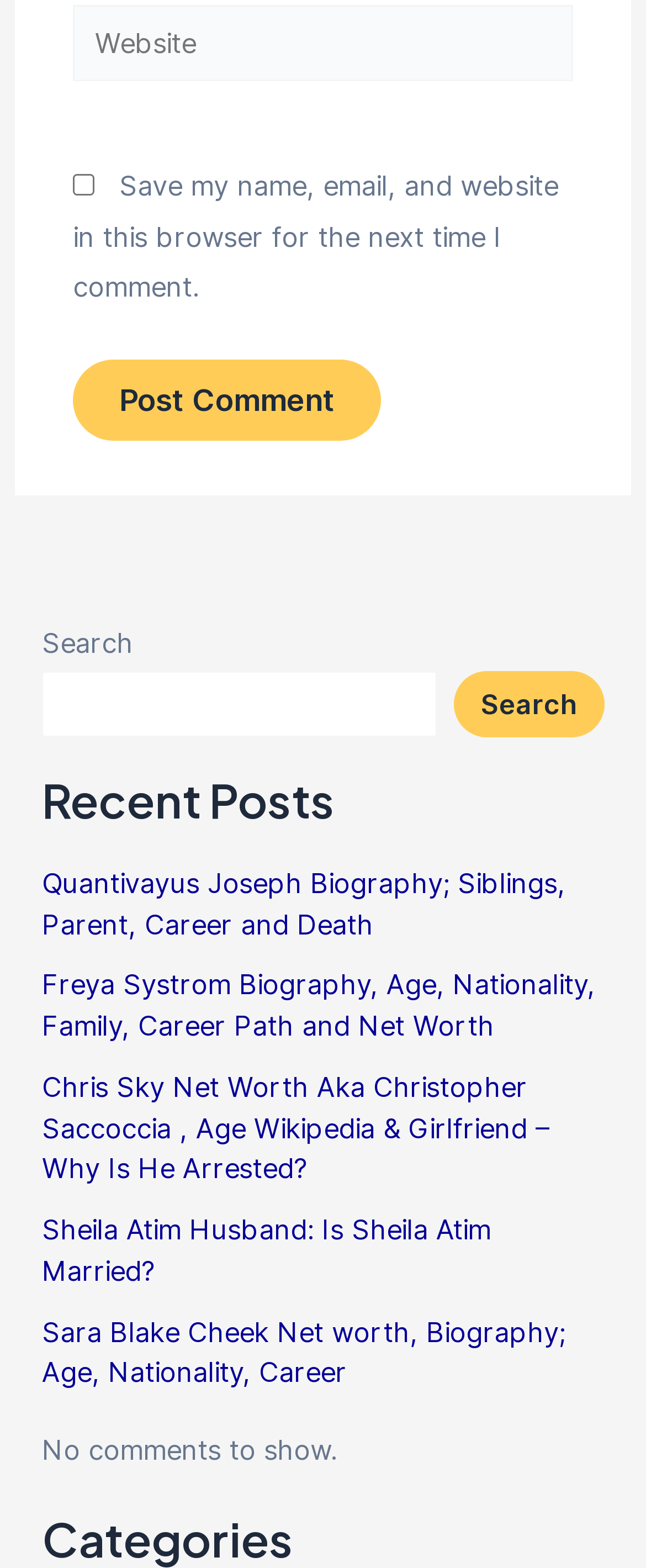Please give a concise answer to this question using a single word or phrase: 
What is the purpose of the textbox?

Enter website